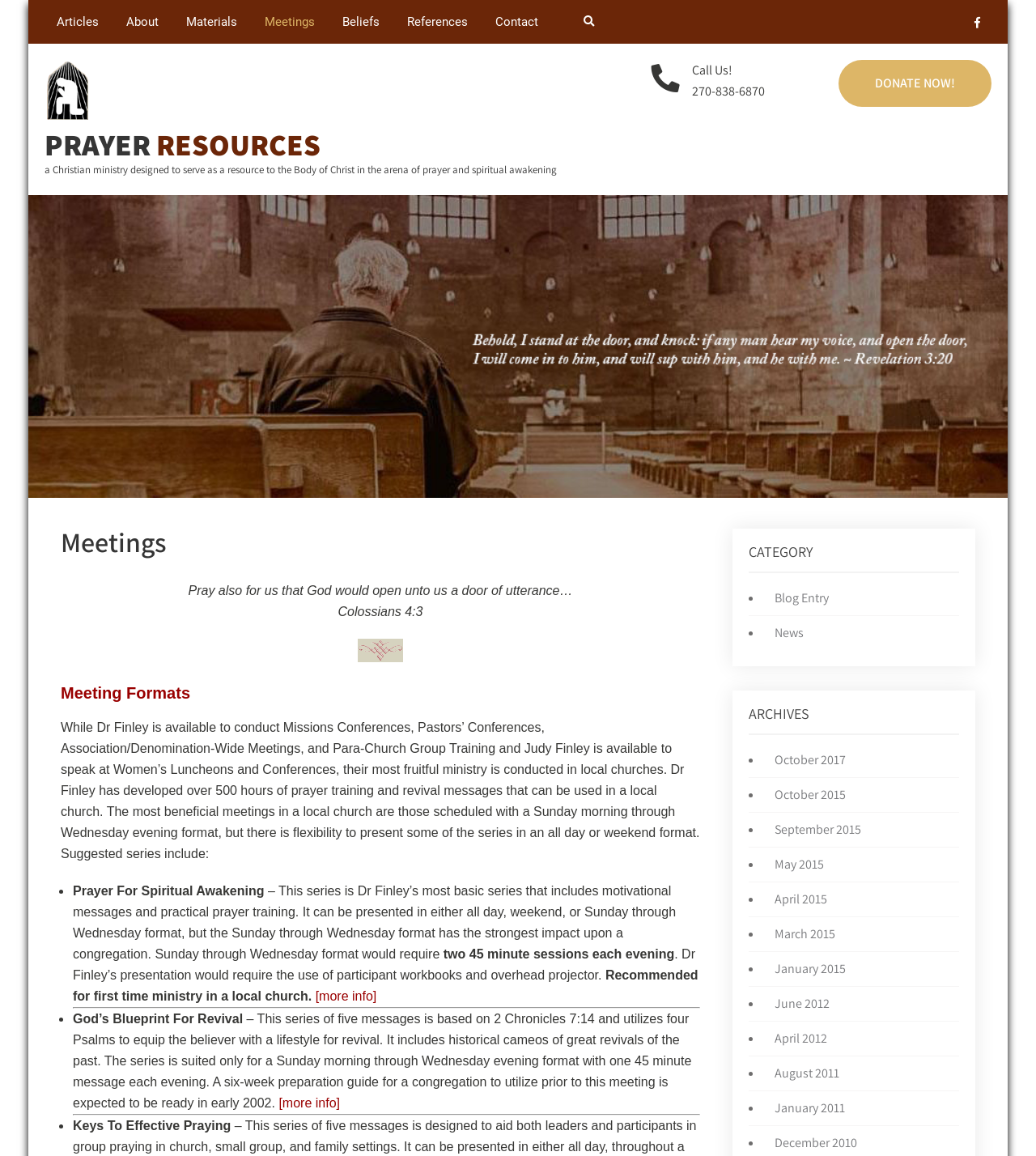How many meeting formats are described on the webpage?
Please give a detailed answer to the question using the information shown in the image.

The webpage describes three meeting formats, which are 'Prayer For Spiritual Awakening', 'God’s Blueprint For Revival', and 'Keys To Effective Praying', each with its own details and requirements.